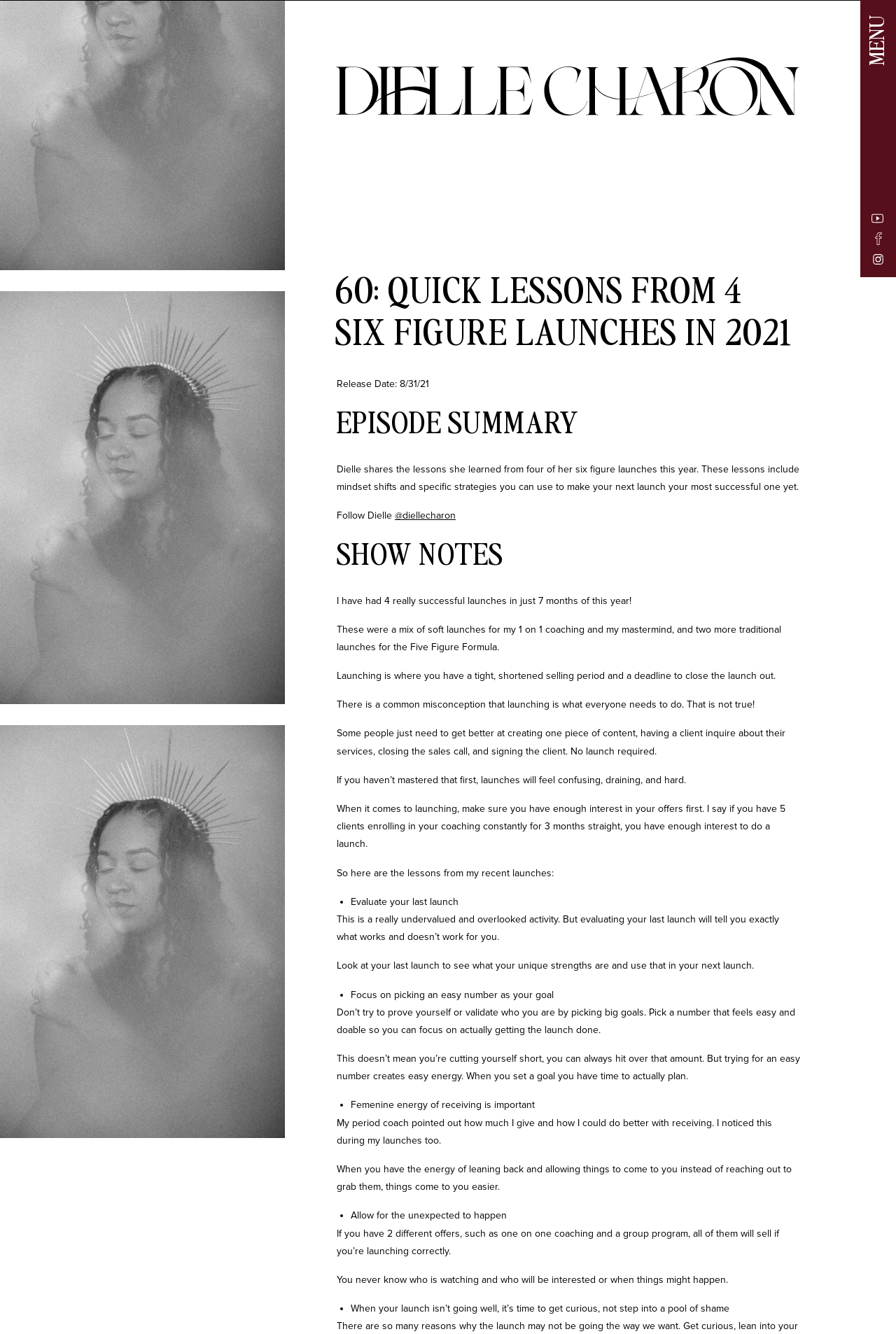Explain the webpage in detail.

This webpage appears to be a blog post or article about lessons learned from four six-figure launches in 2021. At the top of the page, there is a menu link and three social media links with corresponding images. Below this, there is a heading that reads "60: Quick Lessons From 4 Six Figure Launches in 2021" followed by a release date and episode summary.

The main content of the page is divided into sections, starting with a heading that reads "EPISODE SUMMARY". This section provides a brief overview of the lessons learned from the four launches, including mindset shifts and specific strategies for making the next launch successful.

The next section is headed "SHOW NOTES" and contains a series of paragraphs and bullet points that elaborate on the lessons learned. The text discusses the importance of mastering the basics of selling and creating content before attempting a launch, and provides tips for evaluating past launches, setting achievable goals, and cultivating a receptive mindset.

Throughout the page, there are several headings and subheadings that break up the content and provide a clear structure. The text is accompanied by several list markers in the form of bullet points, which highlight key takeaways and lessons learned. Overall, the page appears to be a informative and instructional article or blog post.